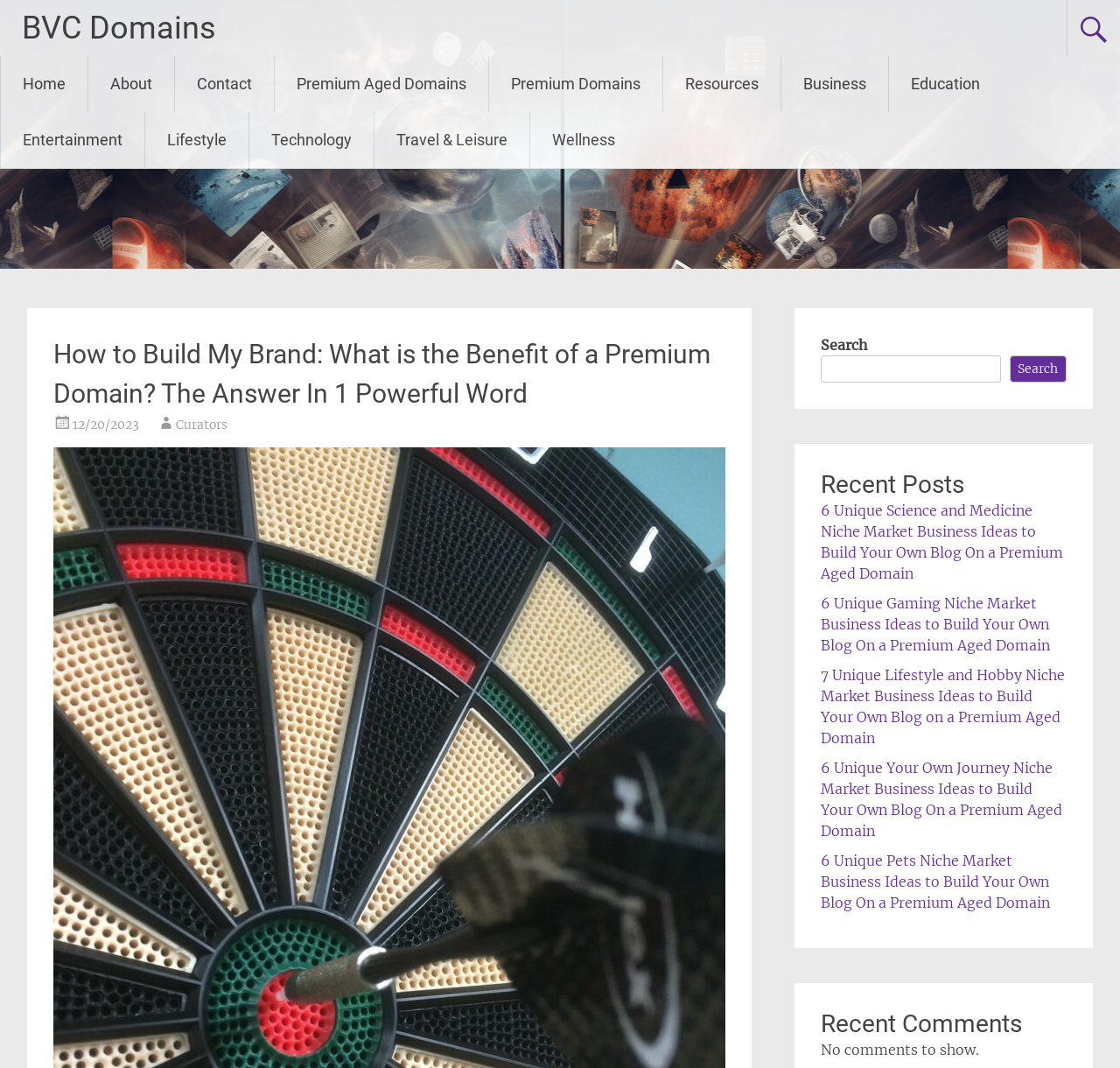How many categories are listed in the top navigation bar?
Please provide a detailed and comprehensive answer to the question.

The top navigation bar contains links to different categories, including 'Home', 'About', 'Contact', 'Premium Aged Domains', 'Premium Domains', 'Resources', 'Business', 'Education', and 'Entertainment', among others. Counting these links, we can see that there are 9 categories listed.